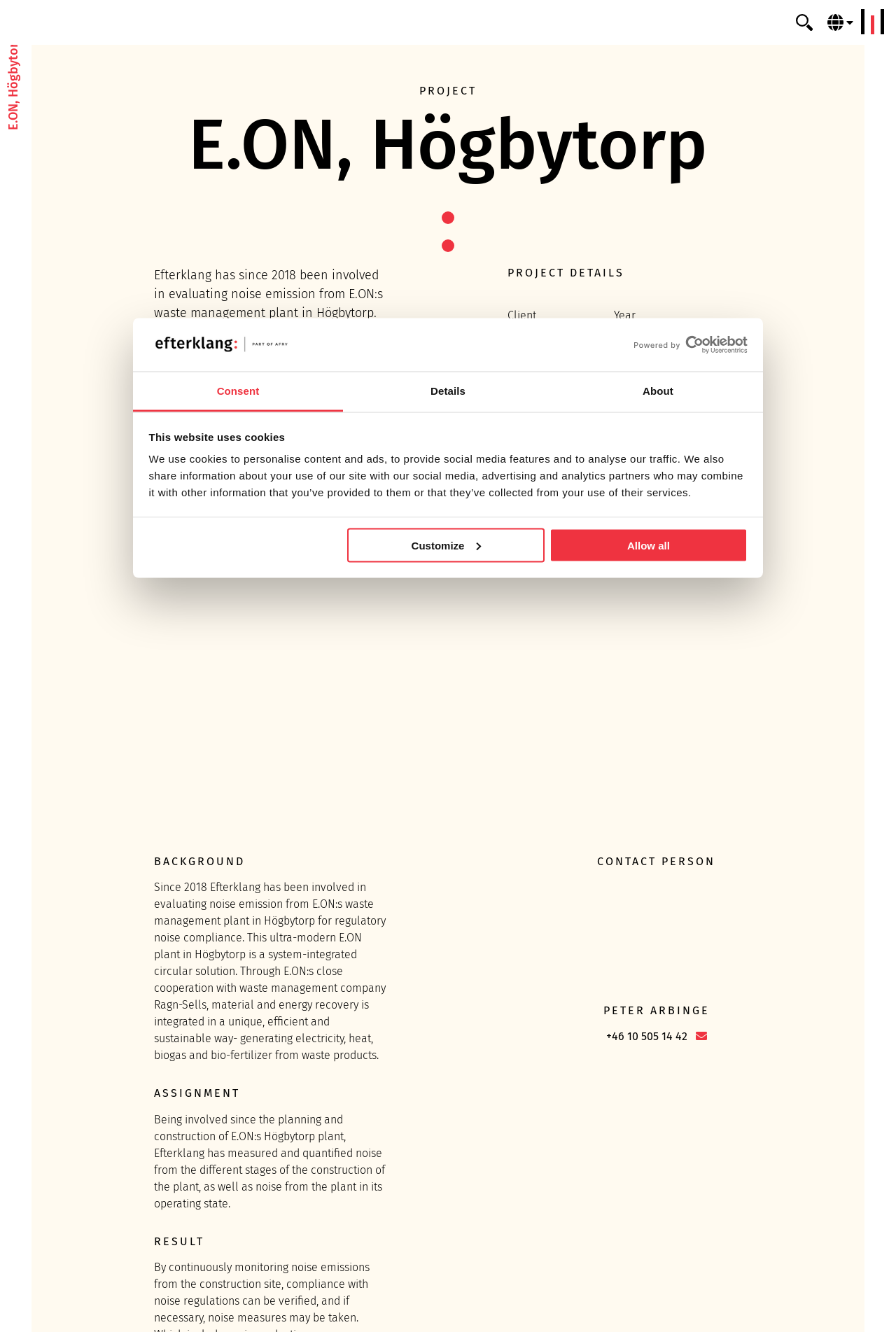Please mark the bounding box coordinates of the area that should be clicked to carry out the instruction: "Click the Customize button".

[0.387, 0.396, 0.608, 0.422]